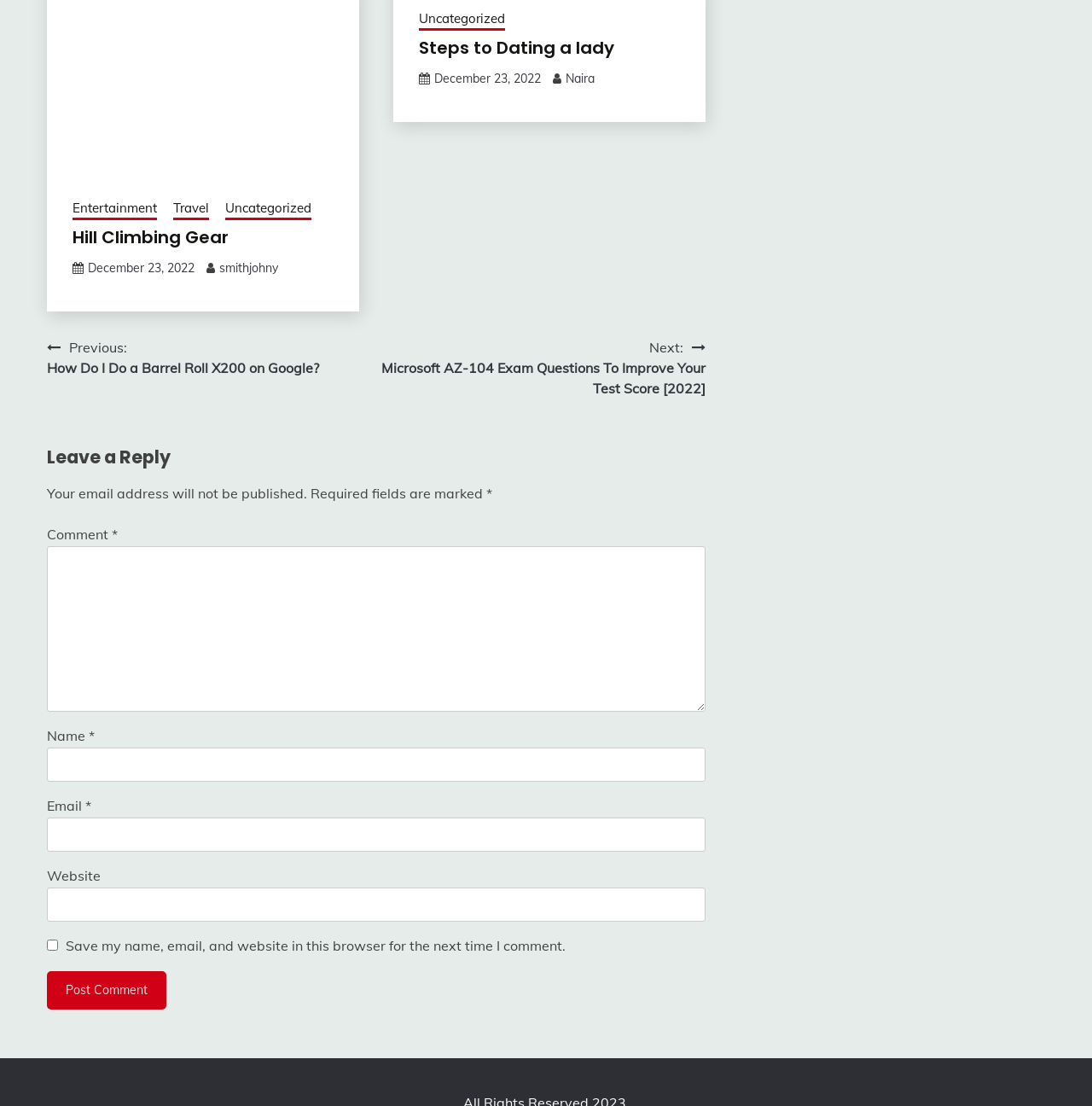How many fields are required to be filled in the comment form?
From the image, respond with a single word or phrase.

Three